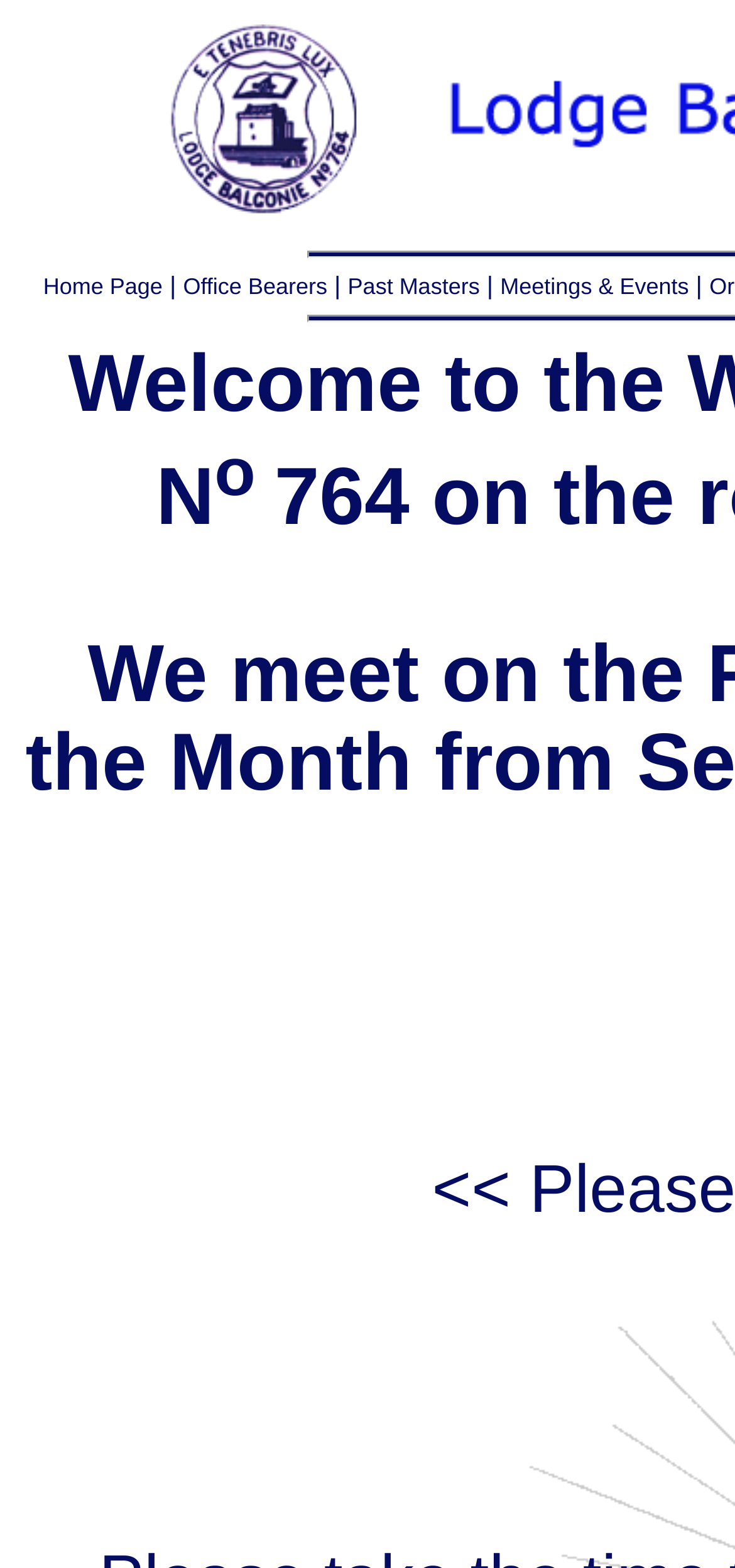What is the first menu item on the top?
Answer the question with a single word or phrase, referring to the image.

Home Page